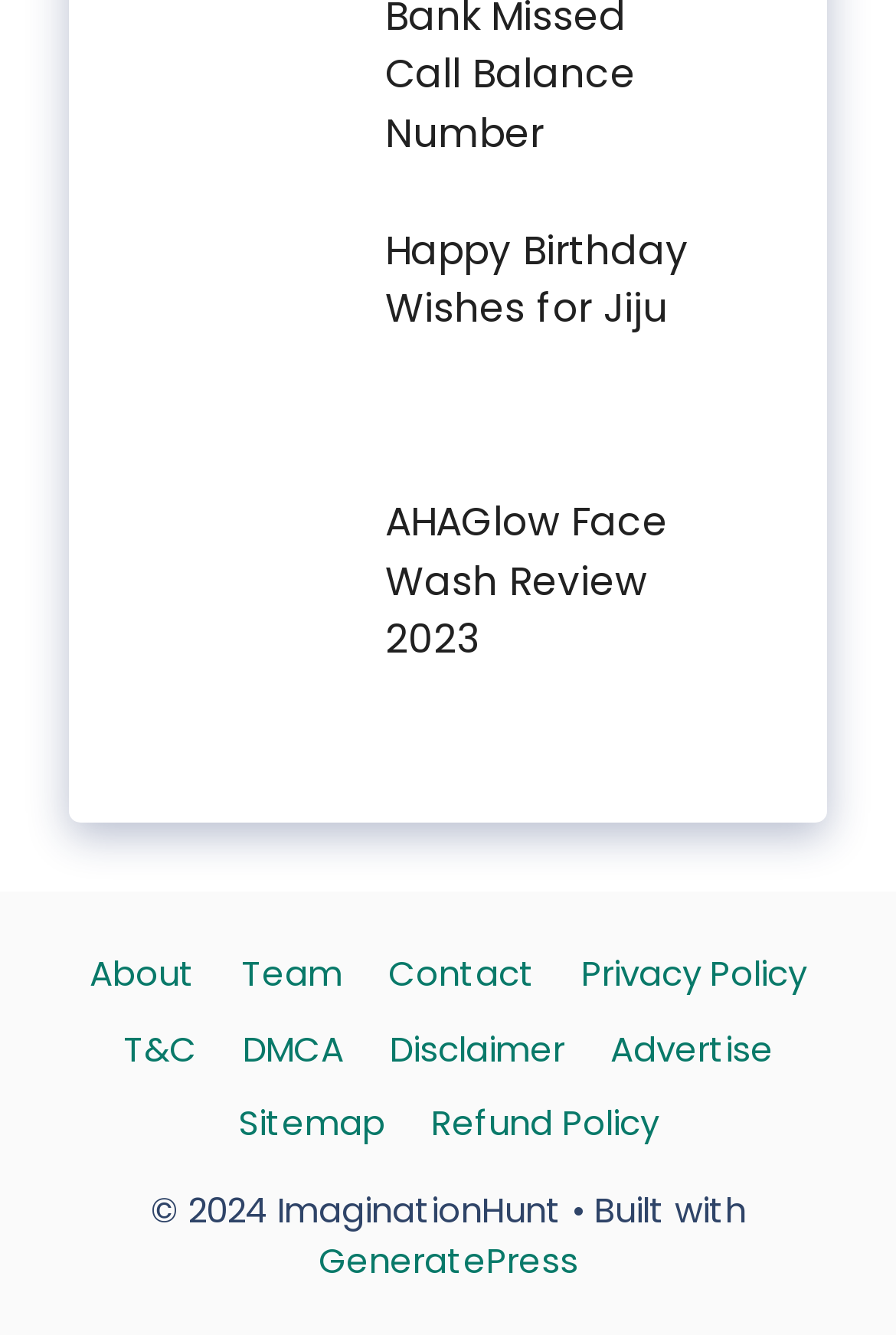Highlight the bounding box of the UI element that corresponds to this description: "AHAGlow Face Wash Review 2023".

[0.43, 0.37, 0.746, 0.499]